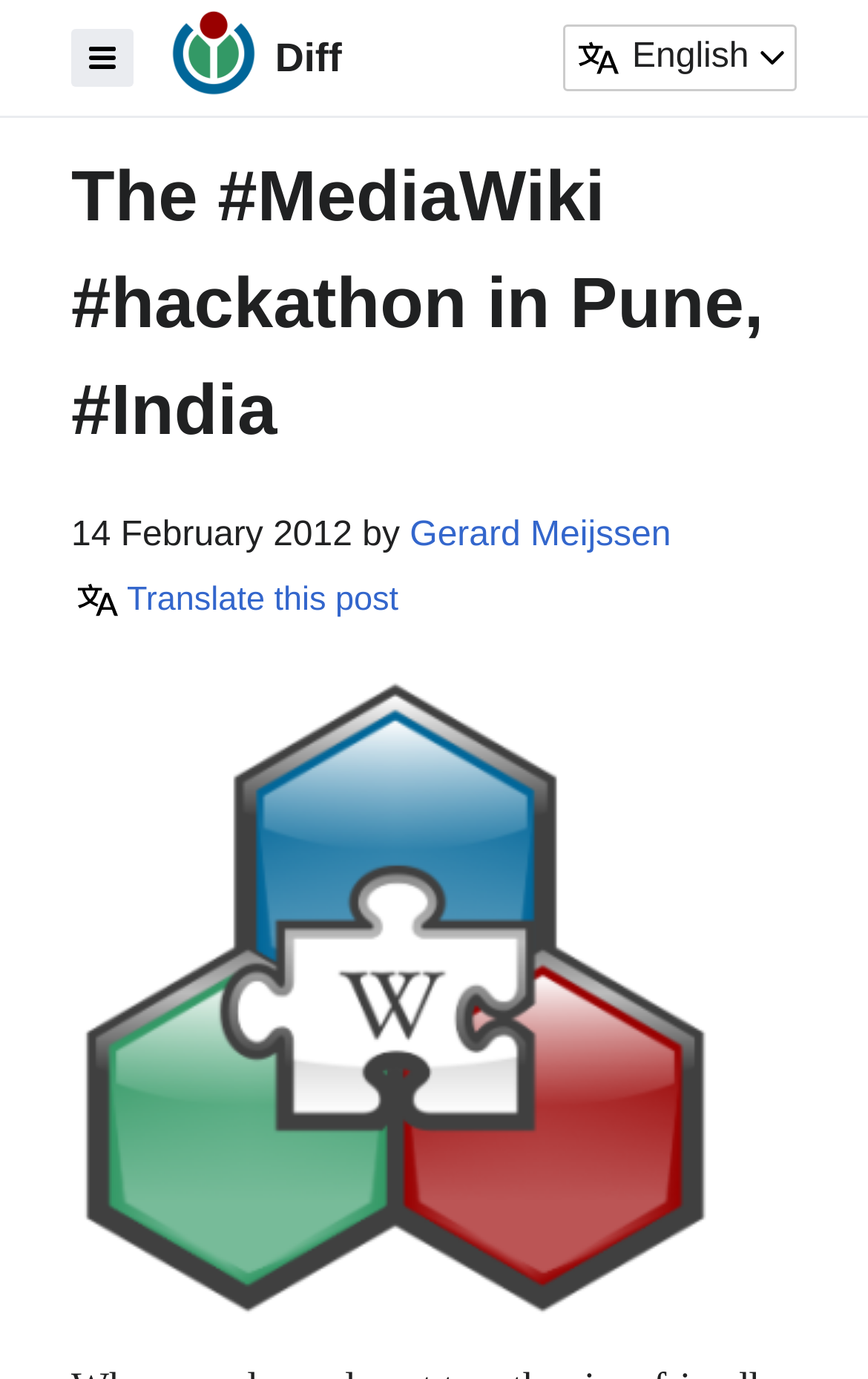Calculate the bounding box coordinates of the UI element given the description: "Gerard Meijssen".

[0.472, 0.375, 0.773, 0.403]